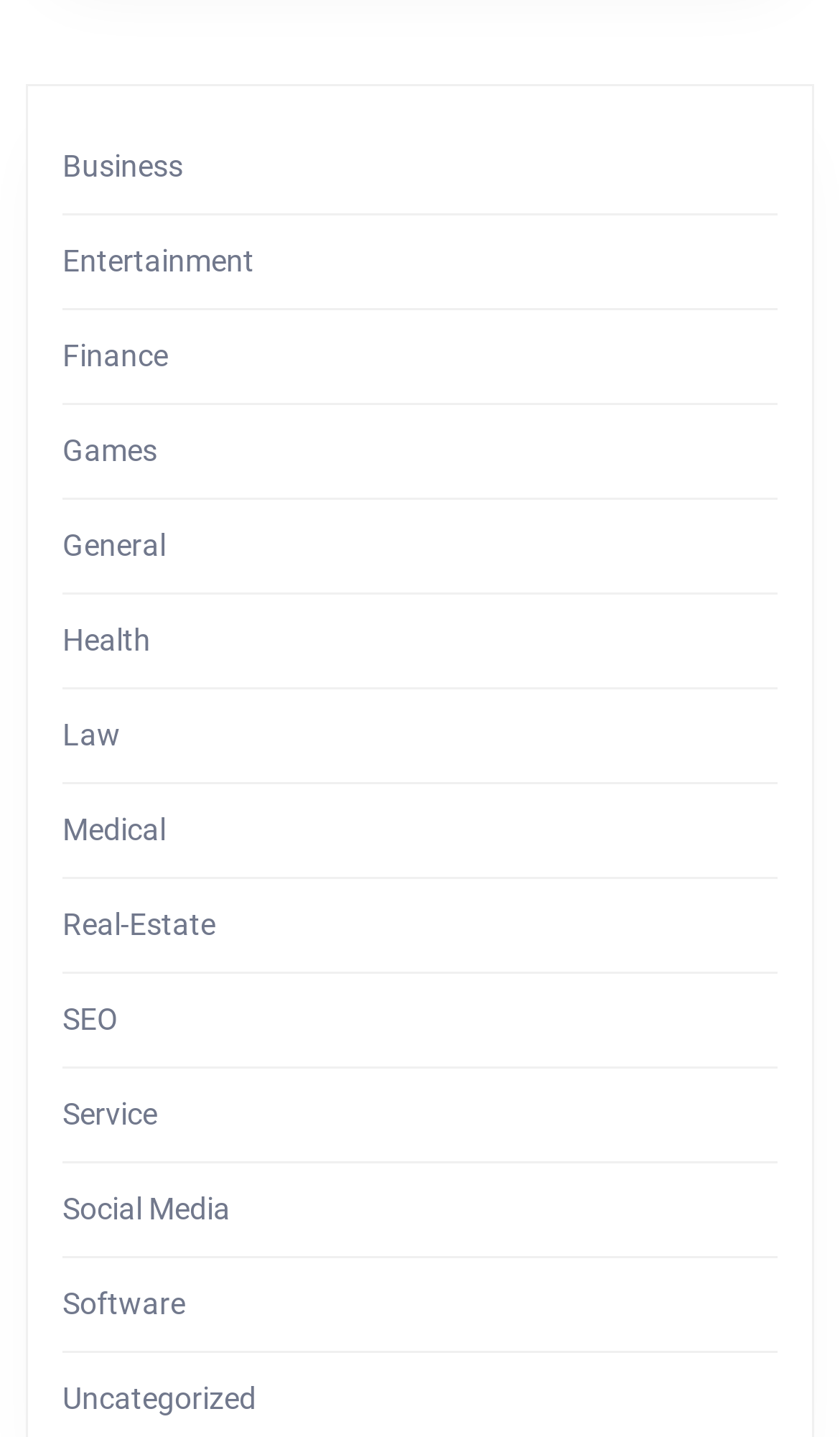Bounding box coordinates are specified in the format (top-left x, top-left y, bottom-right x, bottom-right y). All values are floating point numbers bounded between 0 and 1. Please provide the bounding box coordinate of the region this sentence describes: Social Media

[0.074, 0.829, 0.274, 0.853]